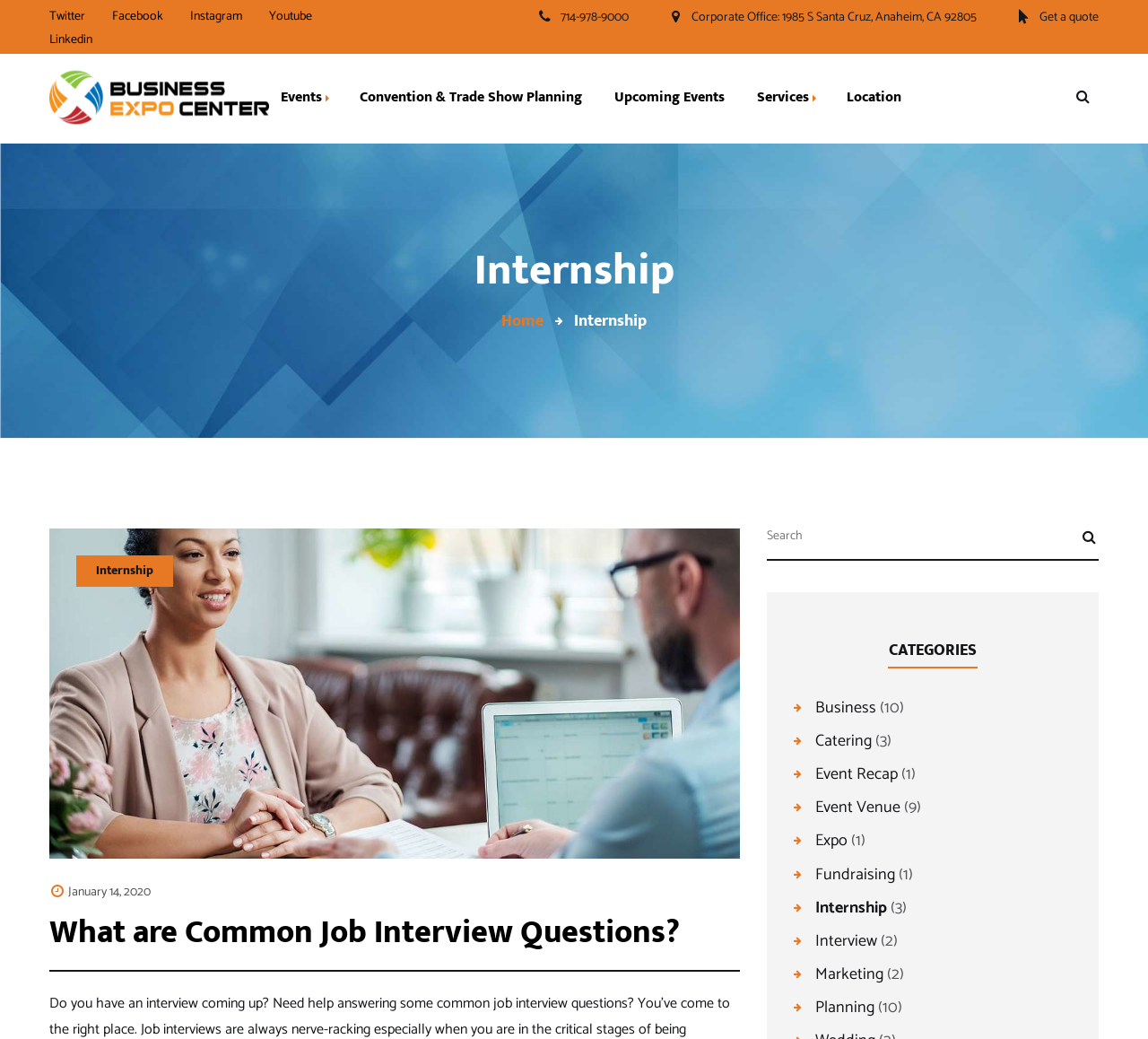Determine the bounding box coordinates of the section I need to click to execute the following instruction: "Click on Twitter". Provide the coordinates as four float numbers between 0 and 1, i.e., [left, top, right, bottom].

[0.043, 0.005, 0.074, 0.028]